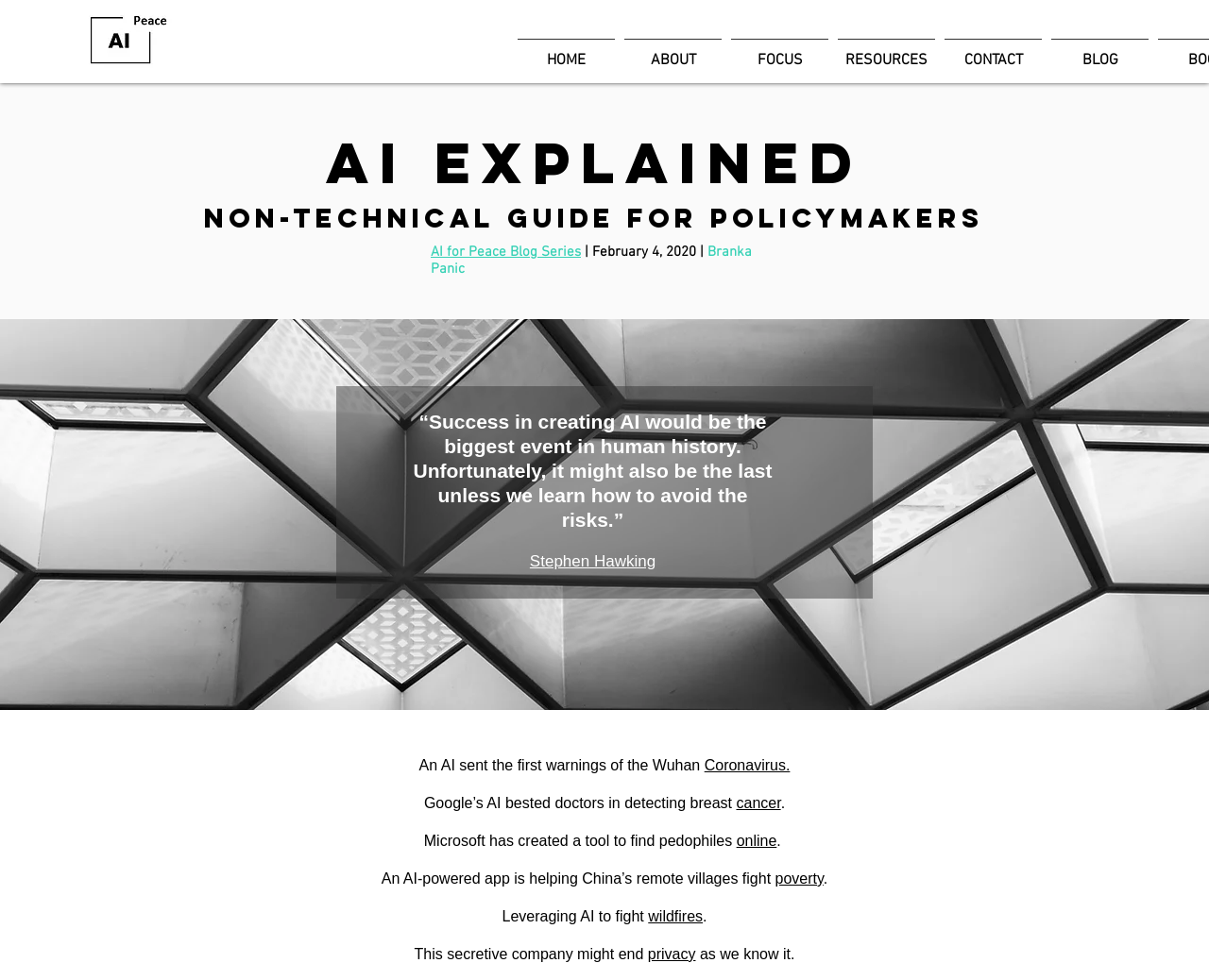What is the title of the first blog post?
Give a single word or phrase as your answer by examining the image.

AI for Peace Blog Series